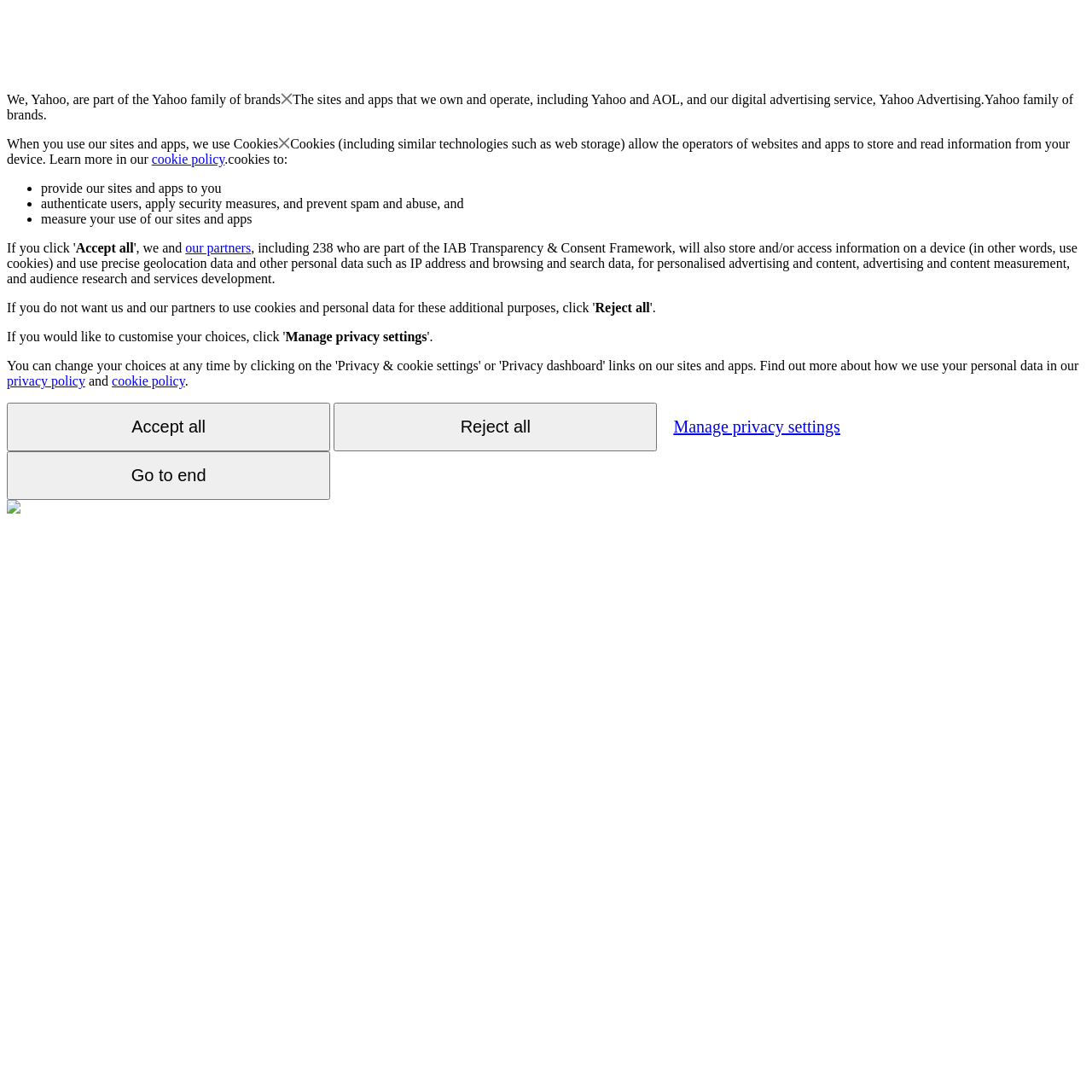What is Yahoo part of?
Using the image as a reference, answer the question with a short word or phrase.

Yahoo family of brands